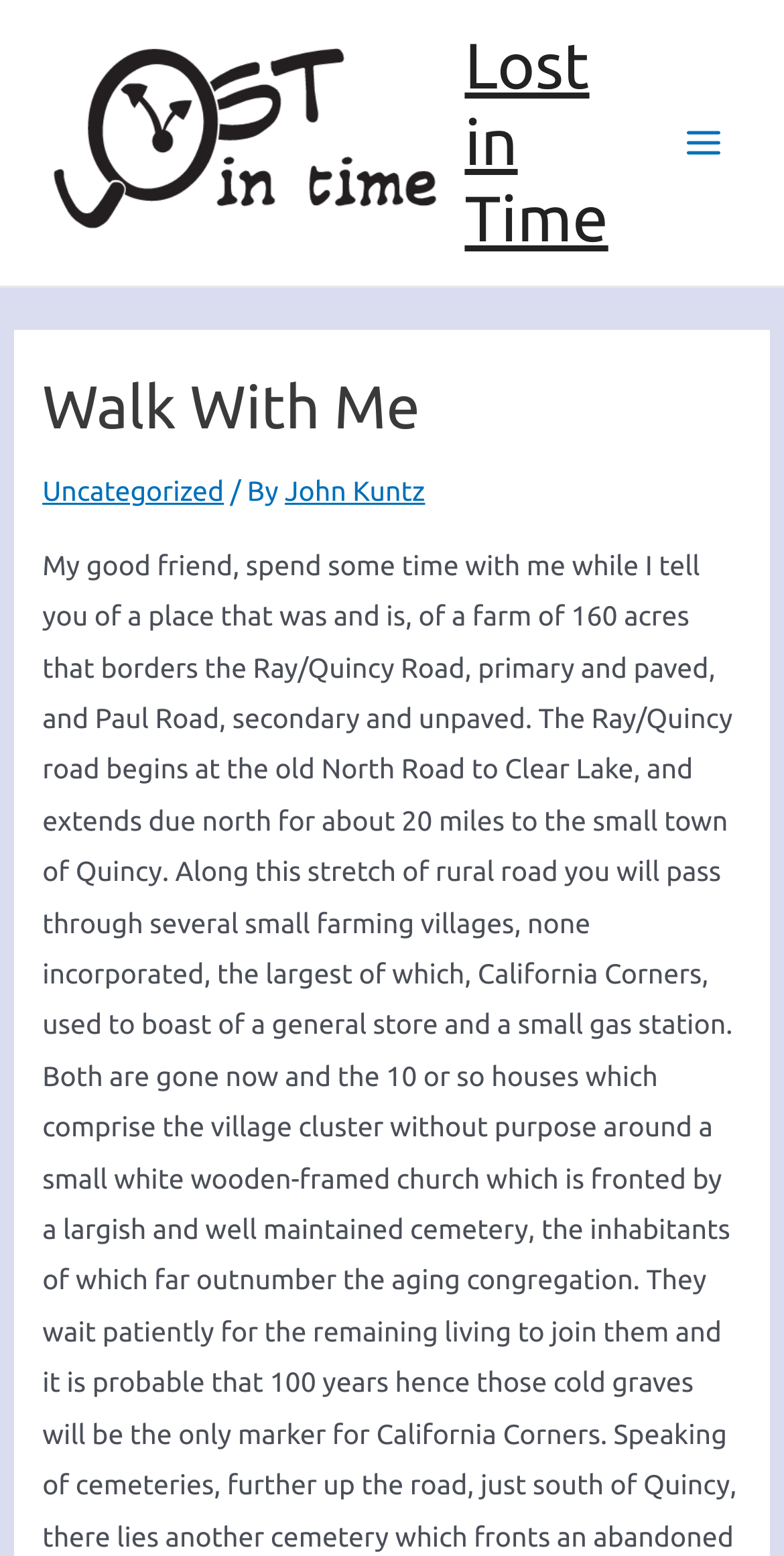How many links are there in the header section?
Provide an in-depth answer to the question, covering all aspects.

In the header section, I counted three links: 'Walk With Me', 'Uncategorized', and 'John Kuntz'.